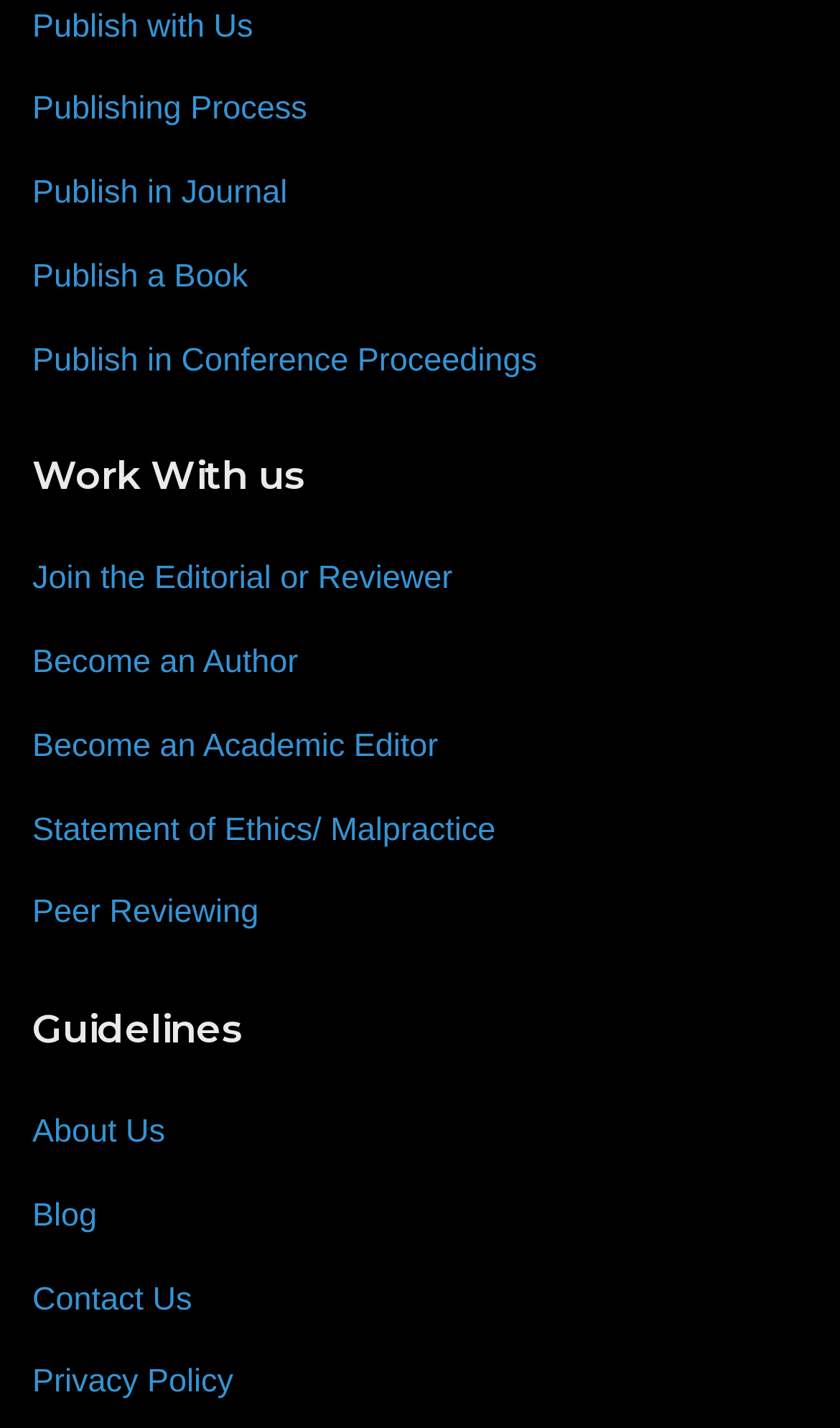Point out the bounding box coordinates of the section to click in order to follow this instruction: "Click on Publish with Us".

[0.038, 0.005, 0.301, 0.034]